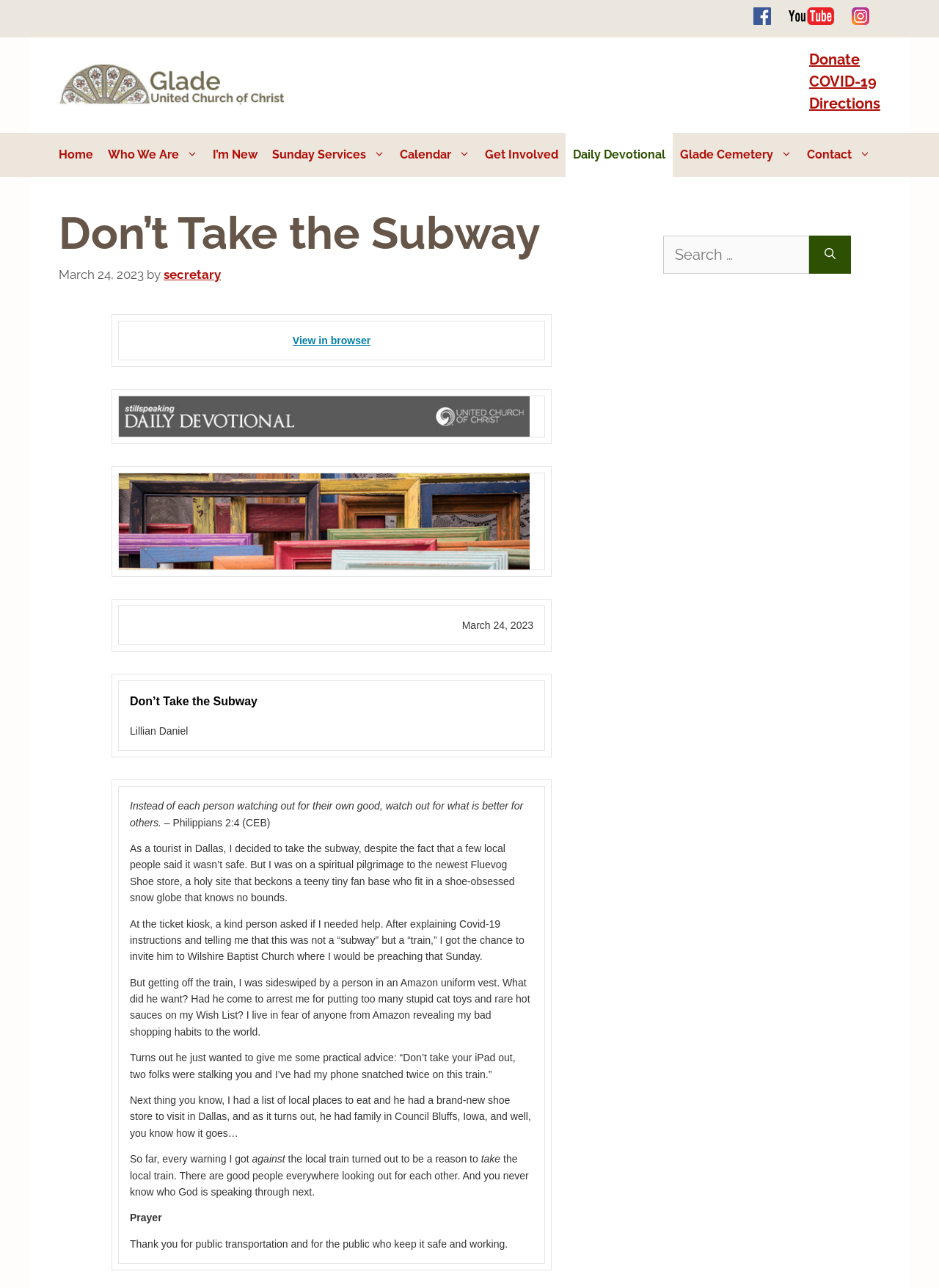Give a one-word or short phrase answer to the question: 
What is the title of the daily devotional?

Don’t Take the Subway